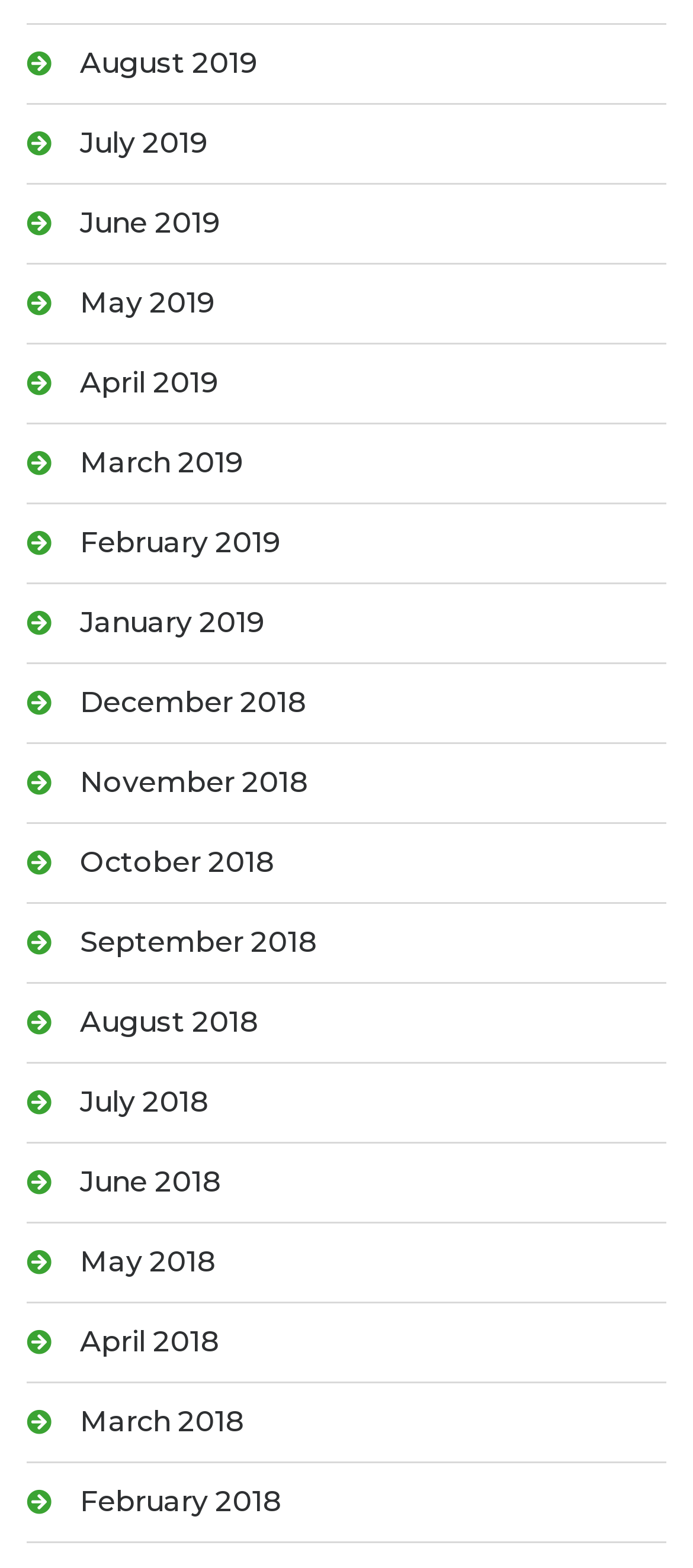Based on the description "Awanna Travel", find the bounding box of the specified UI element.

None